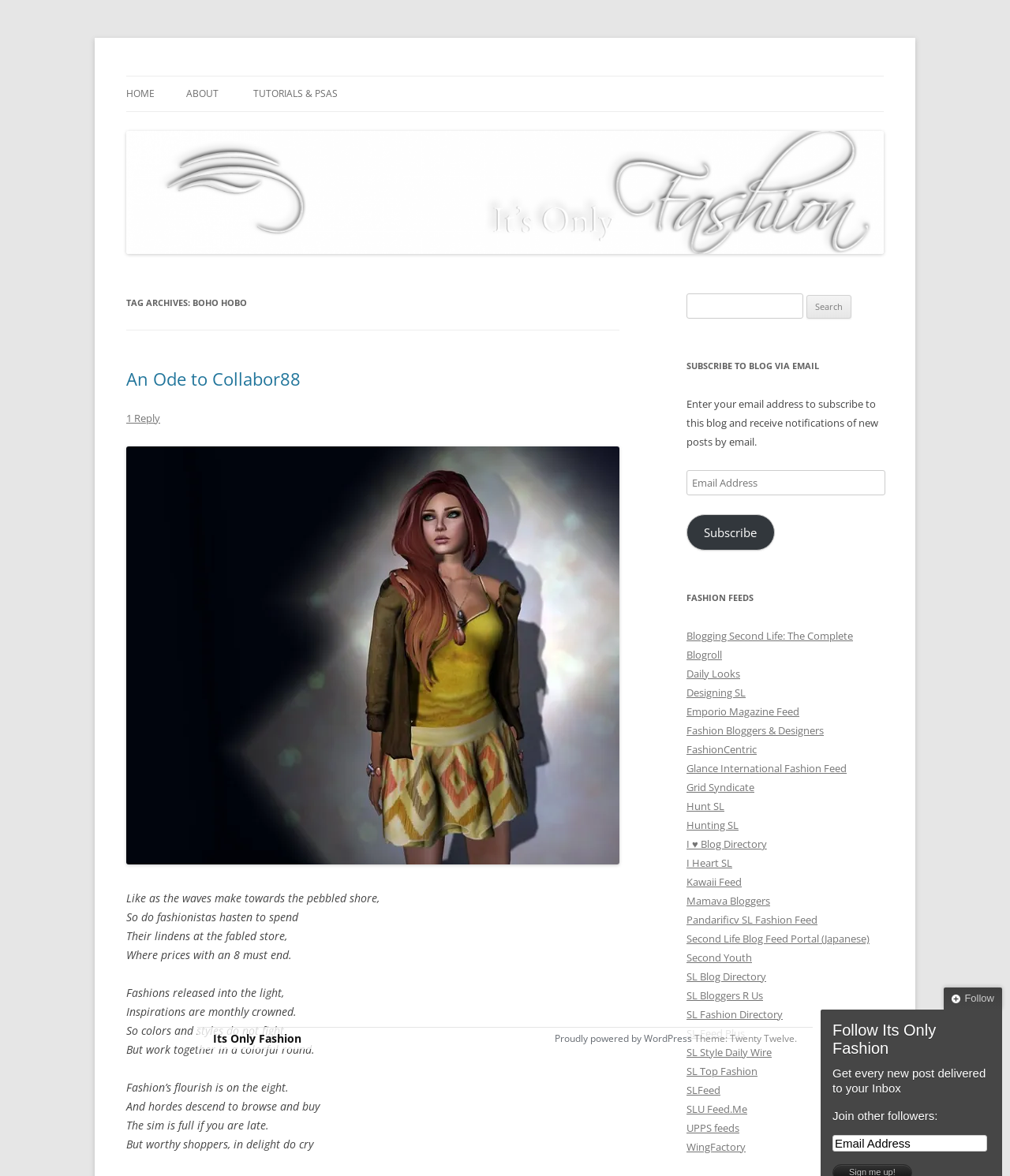Determine the bounding box coordinates (top-left x, top-left y, bottom-right x, bottom-right y) of the UI element described in the following text: Its Only Fashion

[0.125, 0.048, 0.288, 0.08]